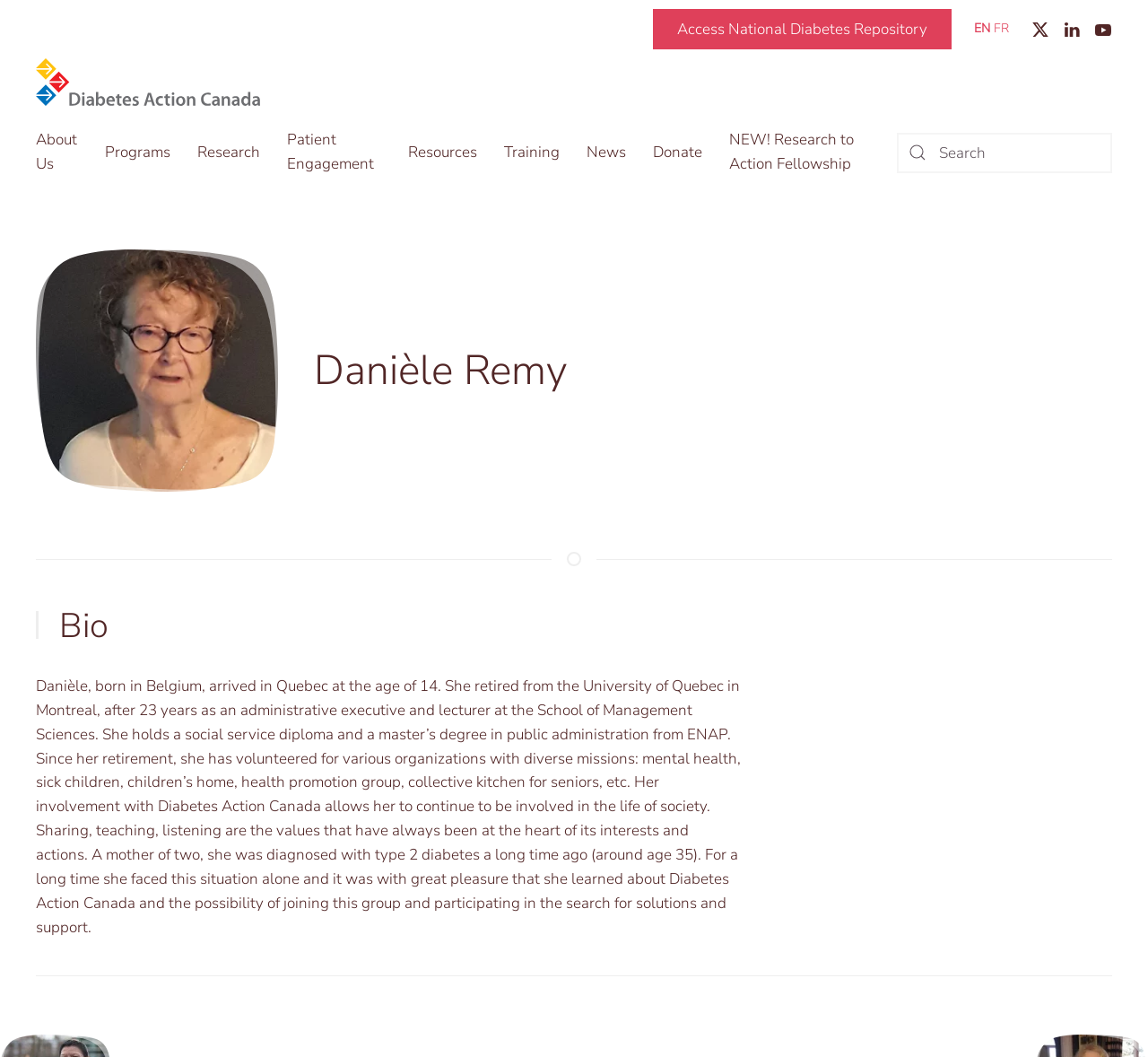Given the element description Skip to main content, specify the bounding box coordinates of the corresponding UI element in the format (top-left x, top-left y, bottom-right x, bottom-right y). All values must be between 0 and 1.

[0.031, 0.035, 0.152, 0.054]